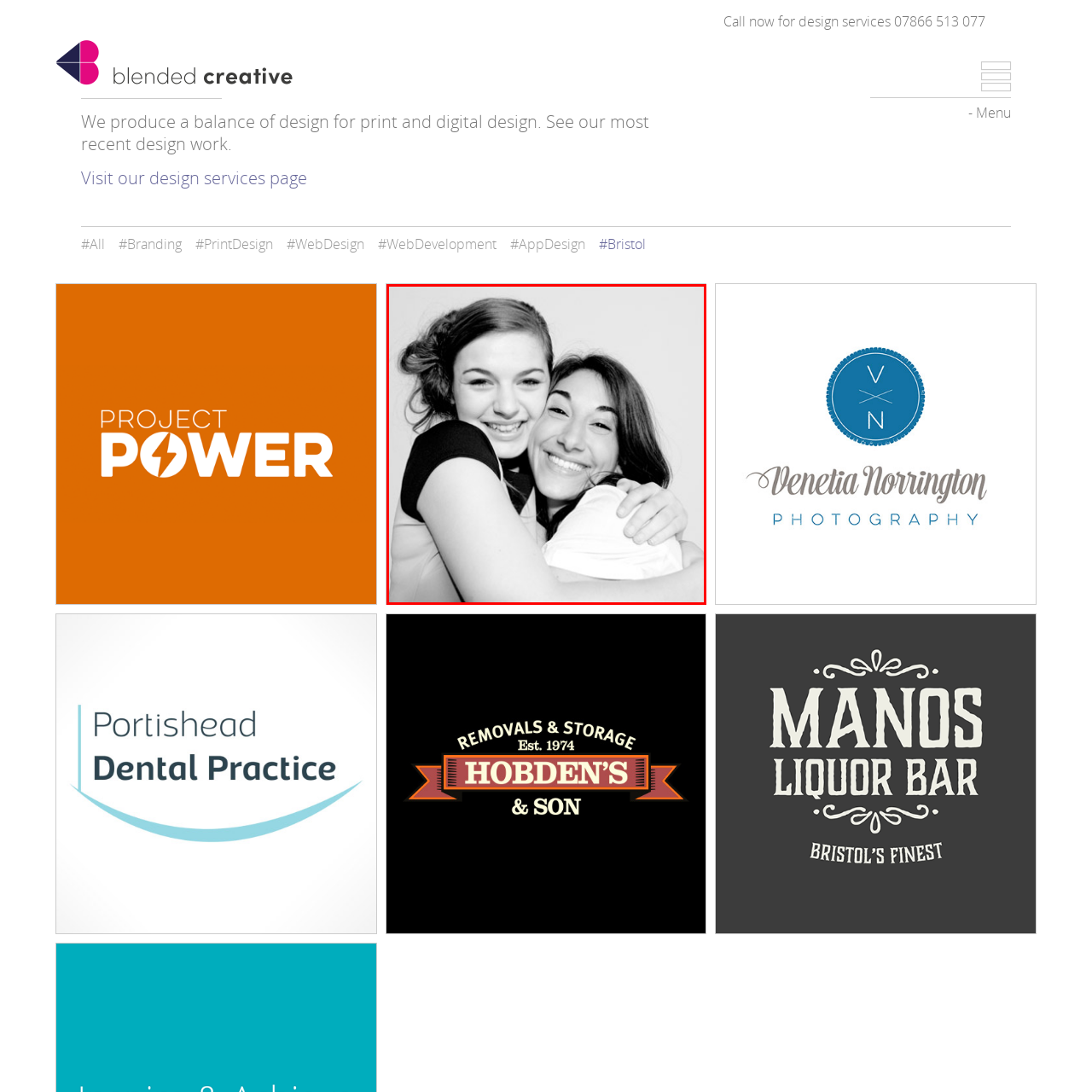Check the area bordered by the red box and provide a single word or phrase as the answer to the question: What style is the first woman's hair?

loose waves